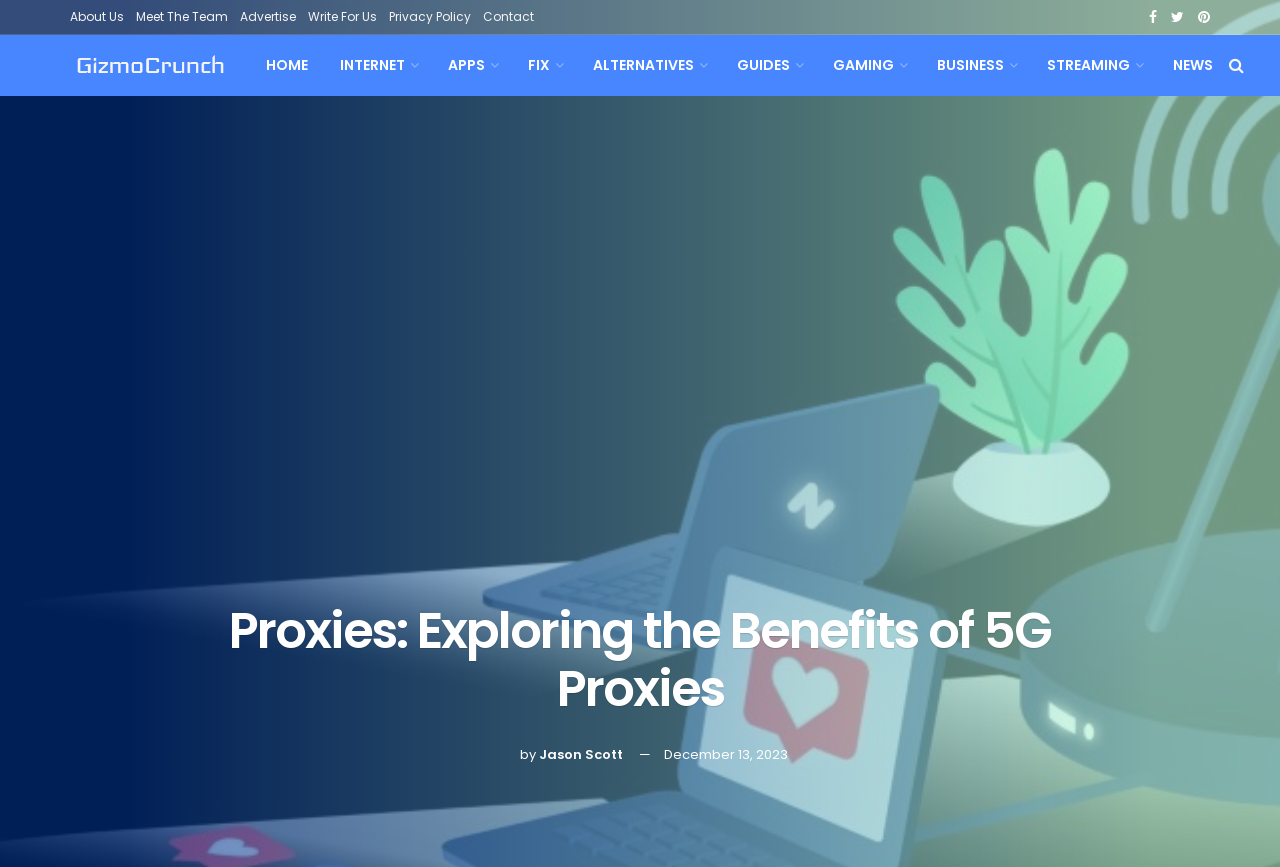Describe the webpage in detail, including text, images, and layout.

The webpage appears to be an article page from GizmoCrunch, a technology-related website. At the top, there is a navigation menu with links to various sections, including "About Us", "Meet The Team", "Advertise", "Write For Us", "Privacy Policy", and "Contact". Below this menu, there is a logo of GizmoCrunch, which is an image.

To the right of the logo, there is a secondary navigation menu with links to different categories, including "HOME", "INTERNET", "APPS", "FIX", "ALTERNATIVES", "GUIDES", "GAMING", "BUSINESS", "STREAMING", and "NEWS". Each of these links has an icon next to it.

The main content of the page is an article titled "Proxies: Exploring the Benefits of 5G Proxies". The article title is a heading that spans almost the entire width of the page. Below the title, there is an author section that includes a small image of the author, Jason Scott, along with his name and the date of publication, December 13, 2023.

There are no other images or multimedia elements on the page besides the logo and the author's image. The overall layout is organized, with clear headings and concise text.